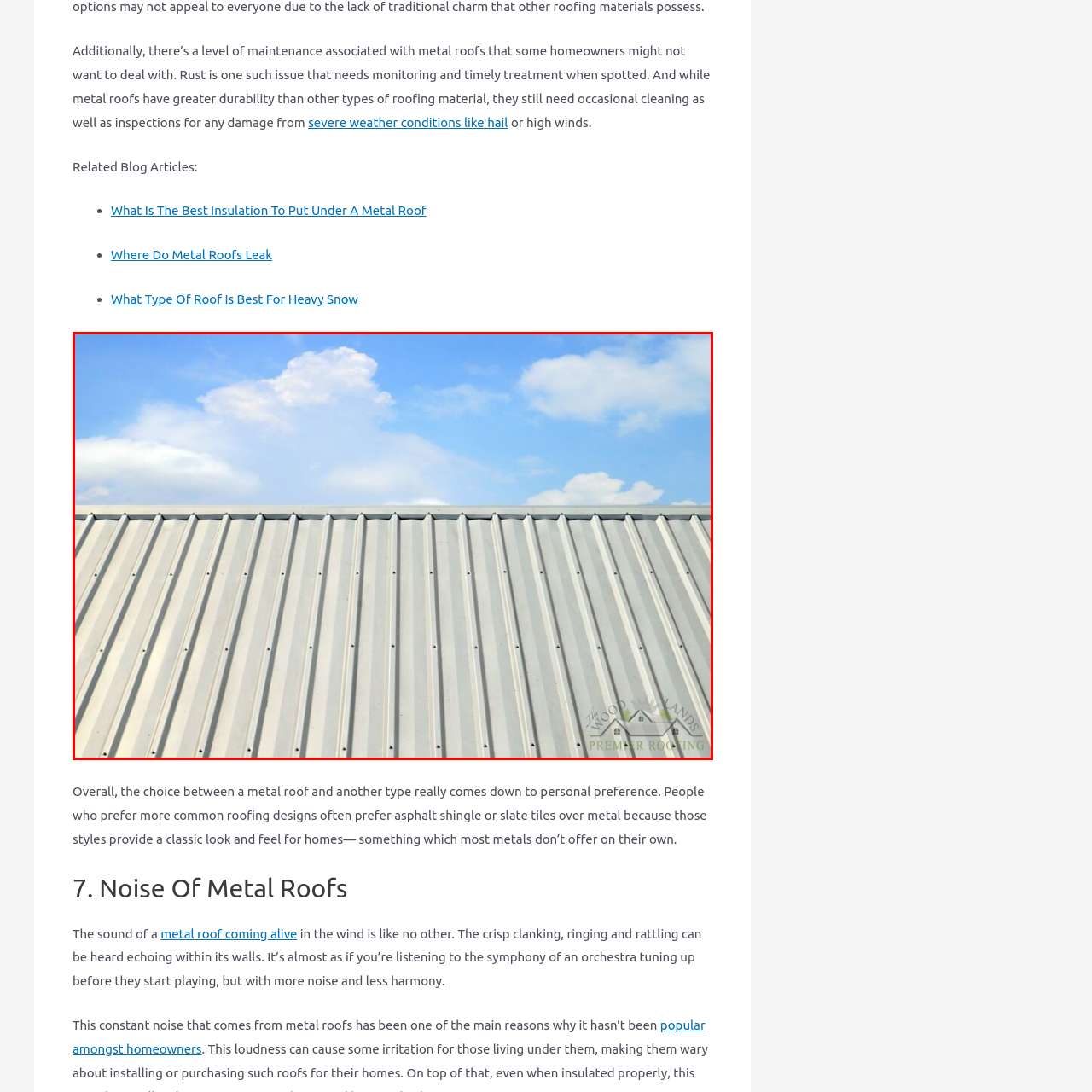Look at the image enclosed by the red boundary and give a detailed answer to the following question, grounding your response in the image's content: 
What is the surface of the roof marked by?

According to the caption, the roof is marked by its distinctive ridged surface, which is typical of metal roofing.